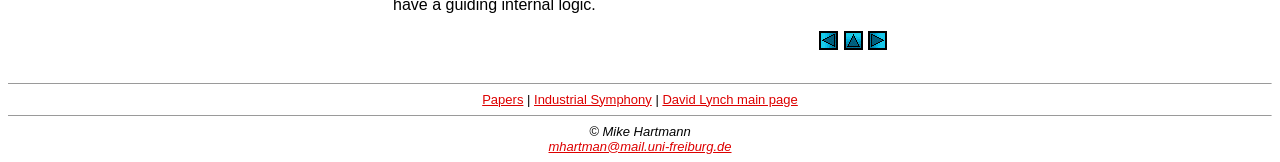Use the details in the image to answer the question thoroughly: 
What is the purpose of the links at the top?

The links at the top, labeled 'back', 'top', and 'next', are likely used for navigation purposes, allowing users to move through a sequence of pages or sections.